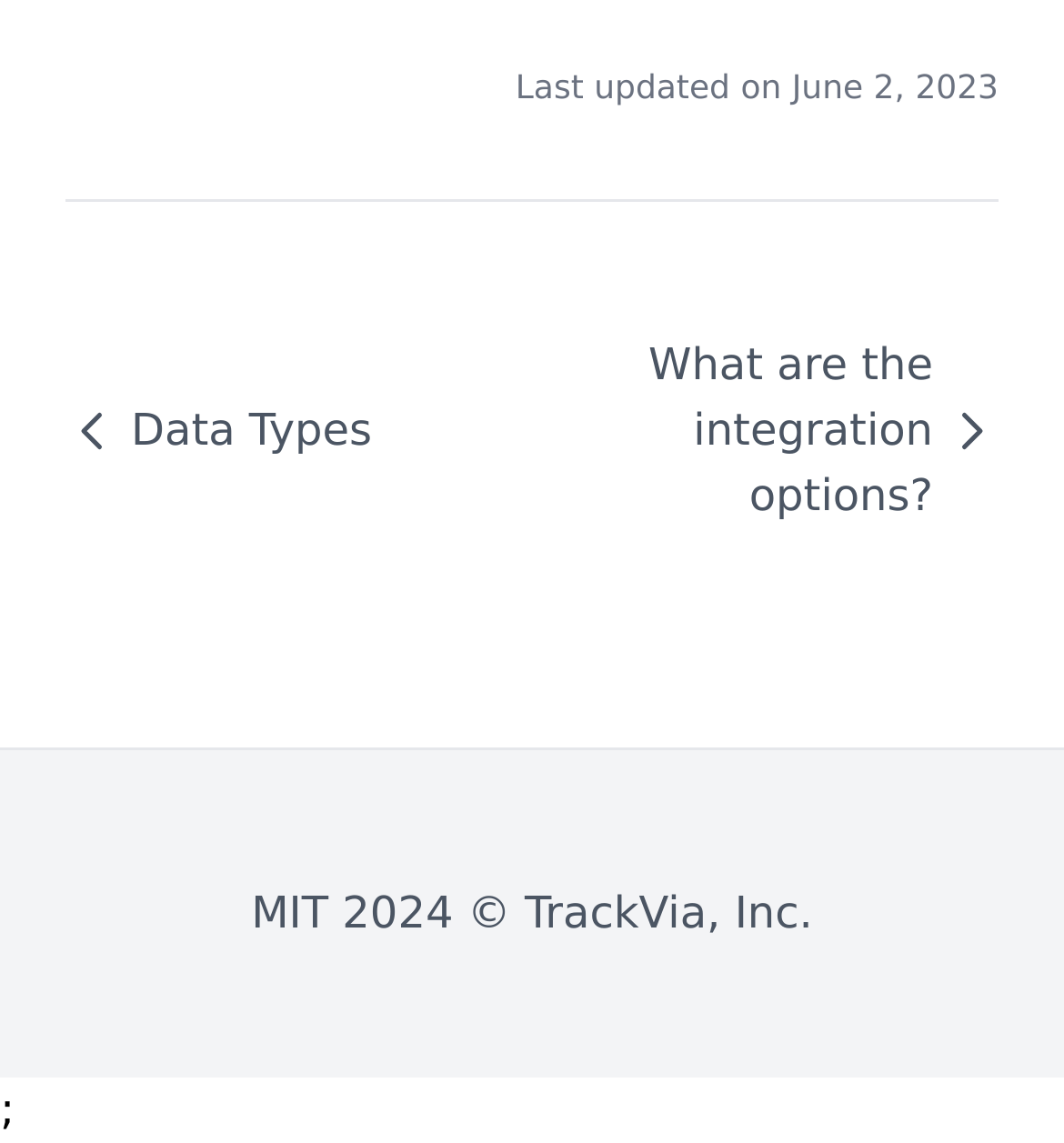How many links are there on the page?
Using the visual information, respond with a single word or phrase.

3